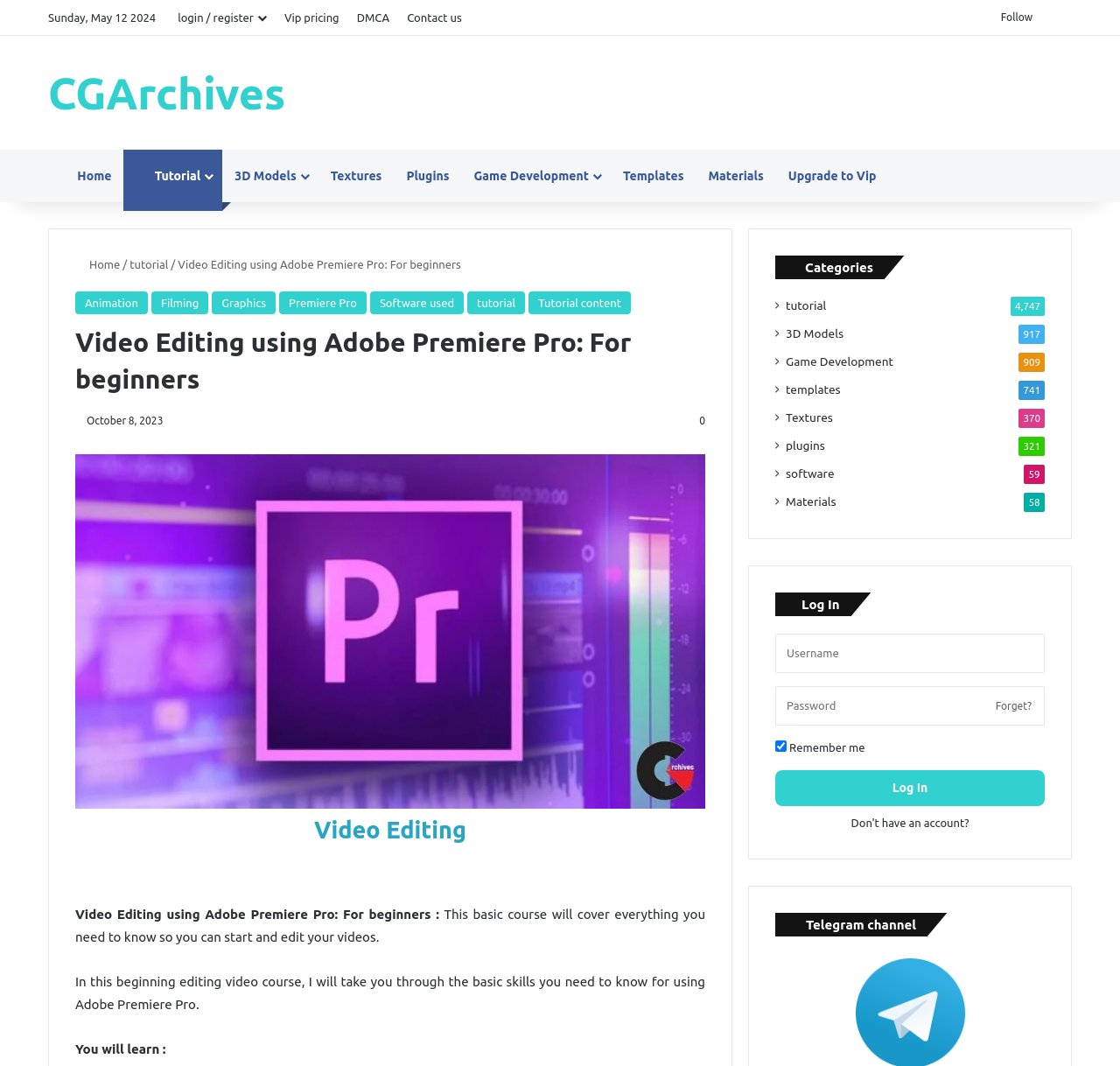Provide the bounding box for the UI element matching this description: "3D Models".

[0.702, 0.305, 0.753, 0.322]